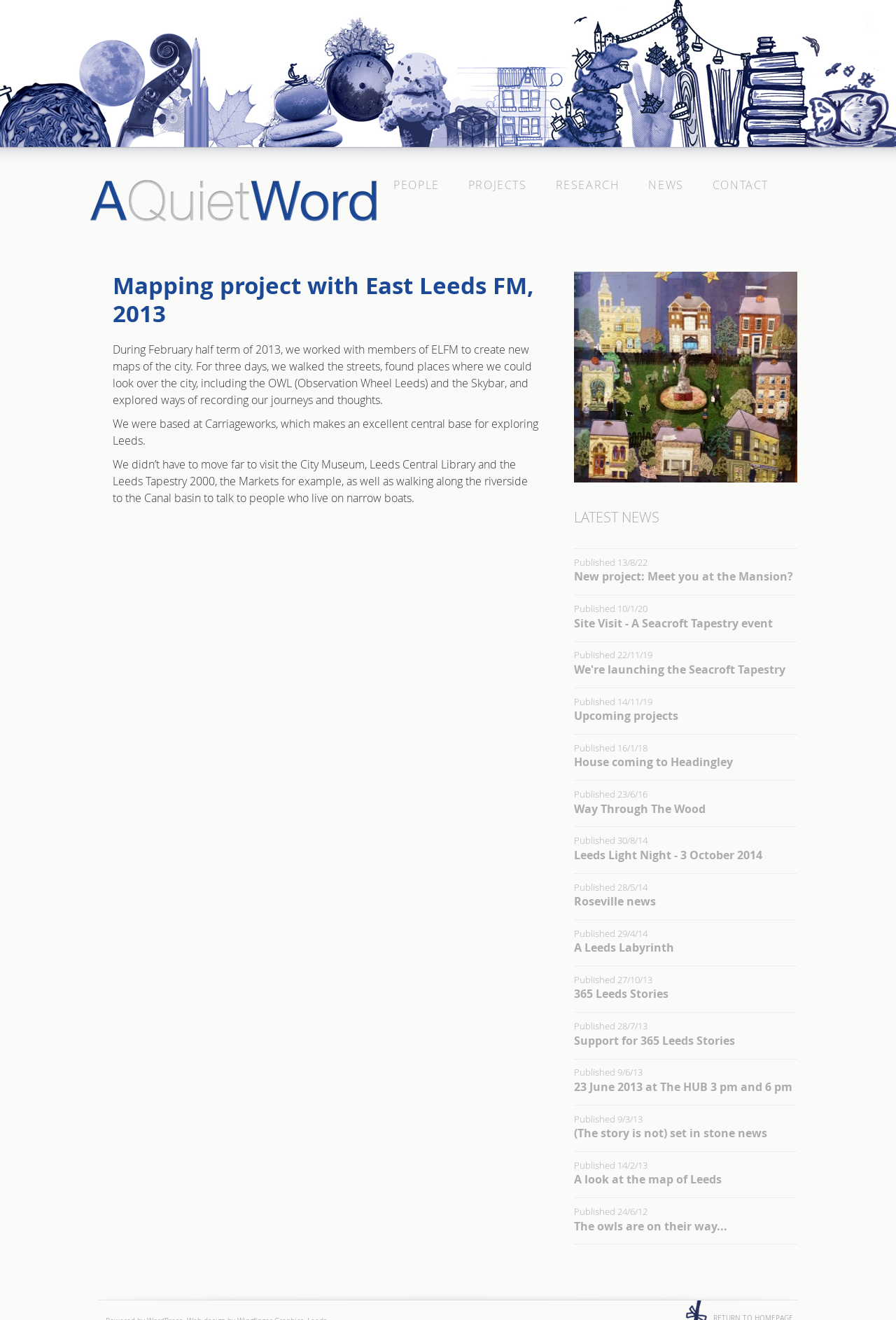Predict the bounding box of the UI element that fits this description: "House coming to Headingley".

[0.64, 0.572, 0.818, 0.583]